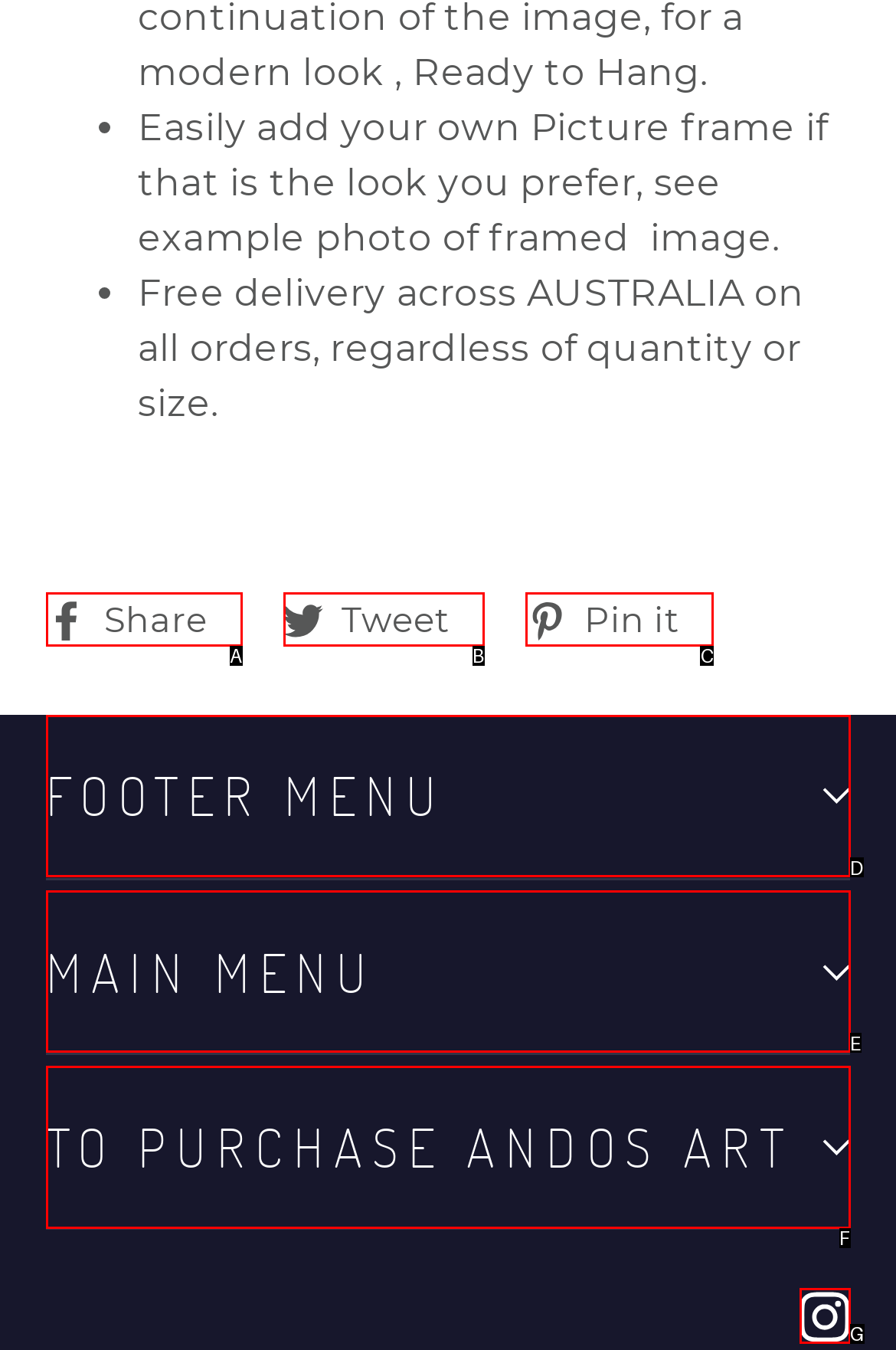Identify the UI element described as: Instagram
Answer with the option's letter directly.

G